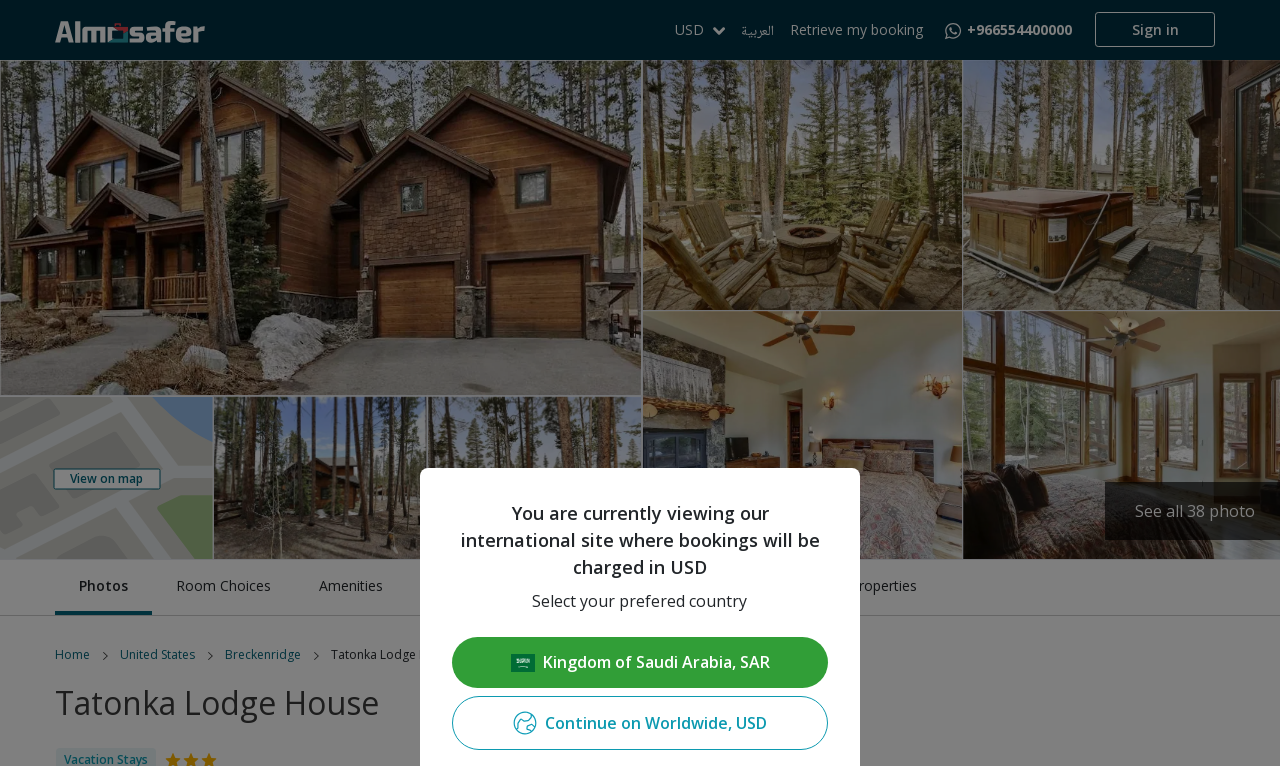What is the currency displayed on the webpage?
From the details in the image, provide a complete and detailed answer to the question.

I found the button with the text 'USD' at coordinates [0.521, 0.0, 0.573, 0.078], which indicates that the currency displayed on the webpage is USD.